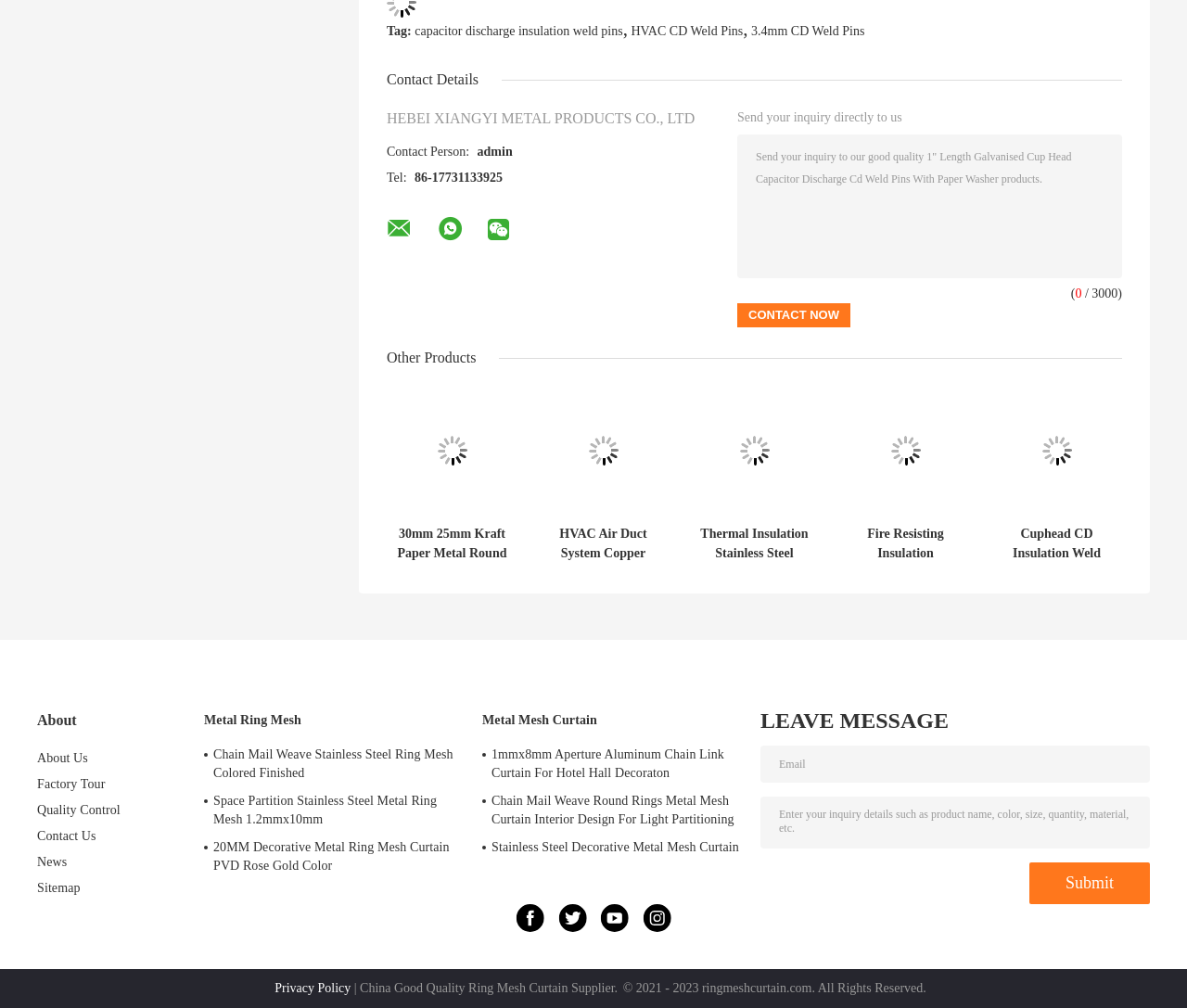Determine the bounding box coordinates for the UI element described. Format the coordinates as (top-left x, top-left y, bottom-right x, bottom-right y) and ensure all values are between 0 and 1. Element description: capacitor discharge insulation weld pins

[0.349, 0.024, 0.525, 0.038]